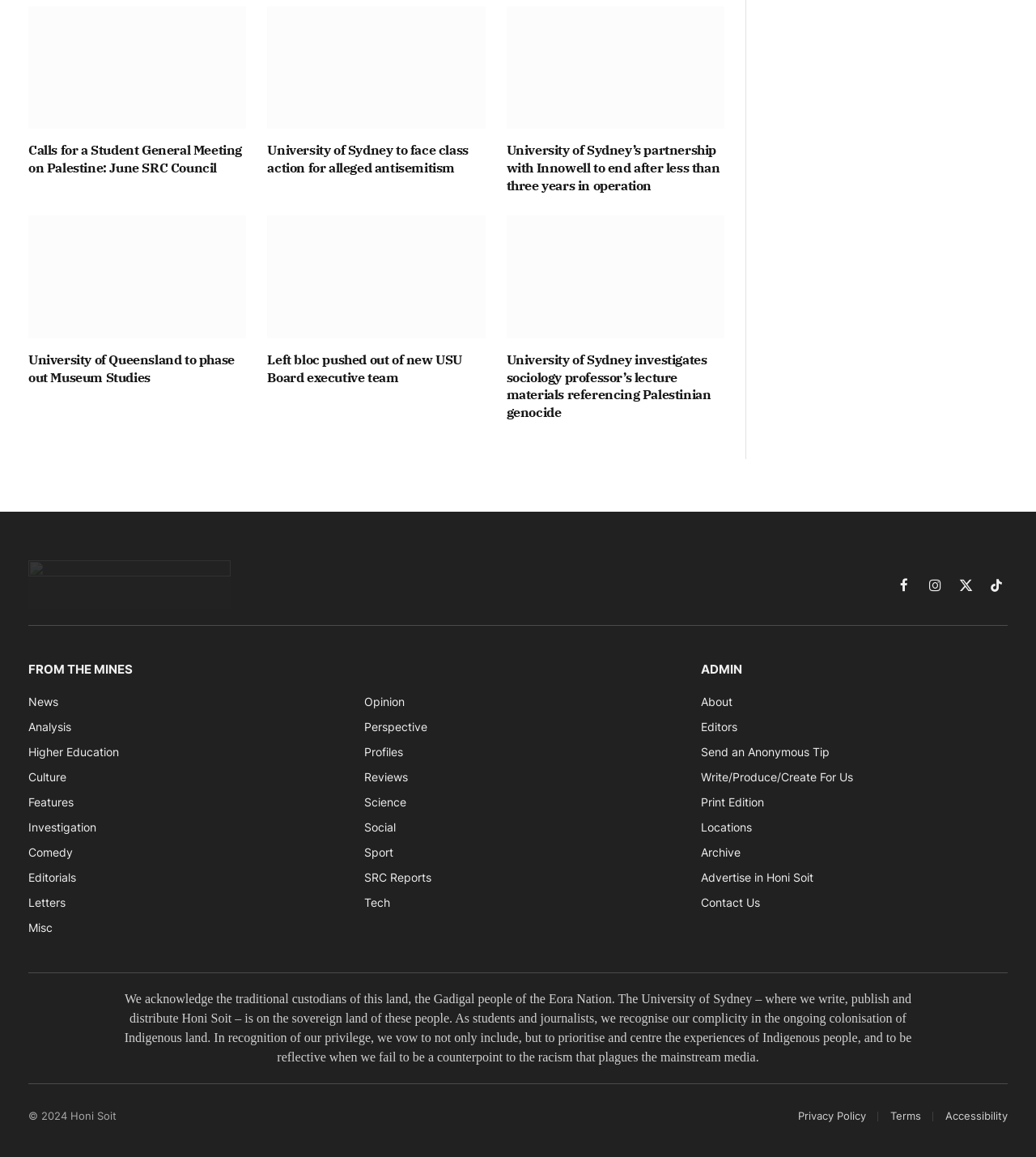Please provide a comprehensive answer to the question based on the screenshot: What is the name of the publication that acknowledges the traditional custodians of the land?

The publication Honi Soit acknowledges the traditional custodians of the land, the Gadigal people of the Eora Nation, in a statement at the bottom of the page.